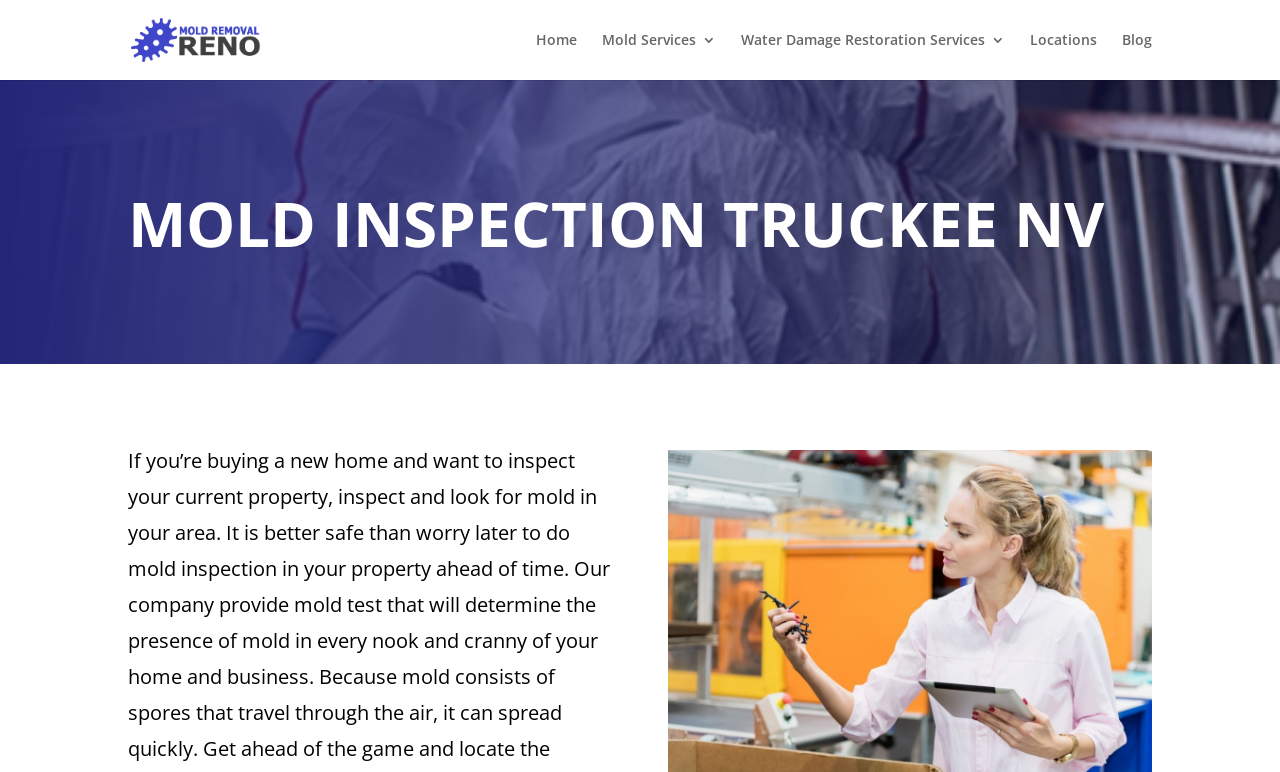What services does the company offer?
Provide a detailed answer to the question, using the image to inform your response.

I found the services by looking at the link elements with the text 'Mold Services 3' and 'Water Damage Restoration Services 3' which are likely to be the services offered by the company.